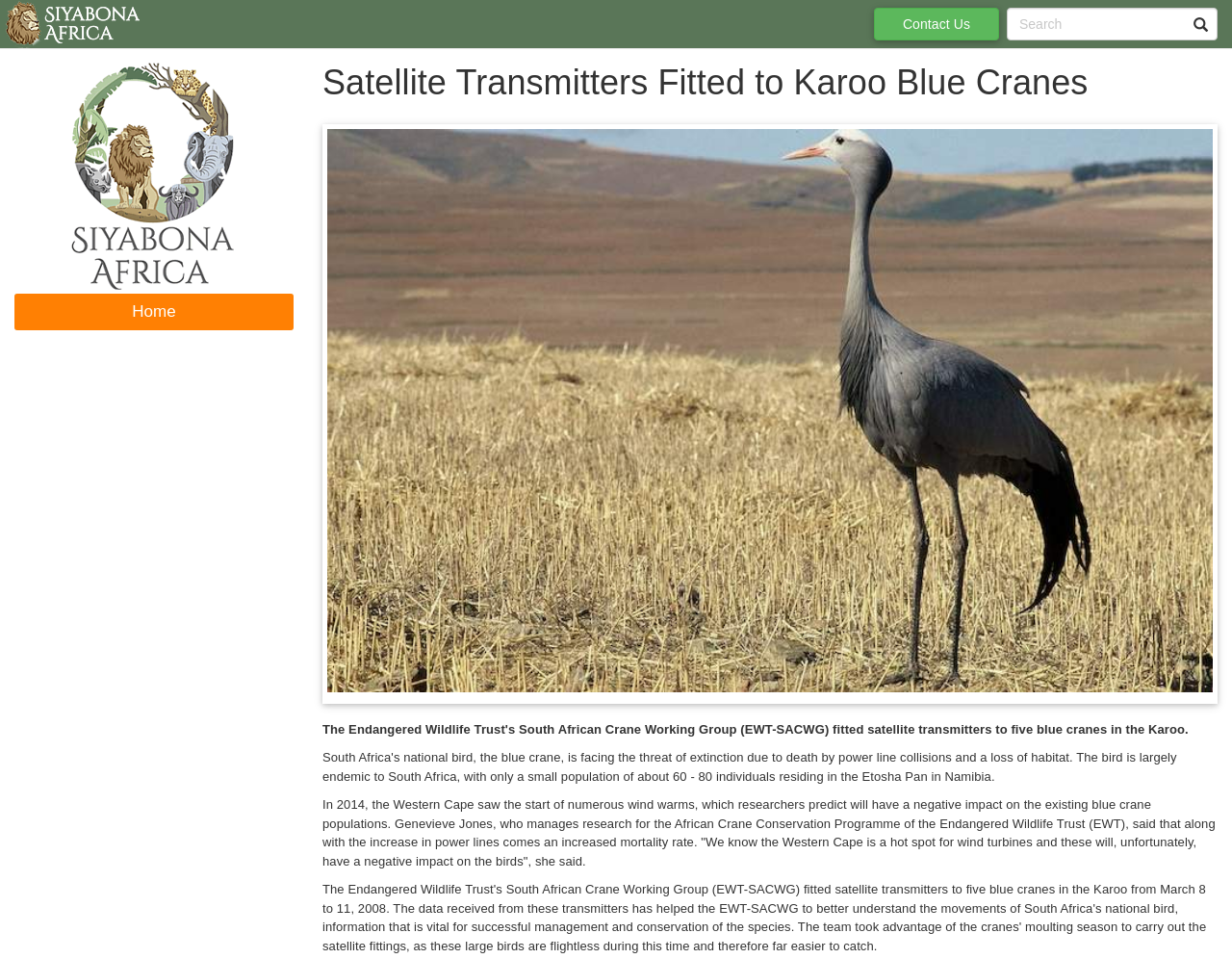What is the image below the heading about?
From the details in the image, answer the question comprehensively.

The image below the heading 'Satellite Transmitters Fitted to Karoo Blue Cranes' is likely an image of blue cranes, as it is related to the topic of the article and is placed in a prominent position on the webpage.